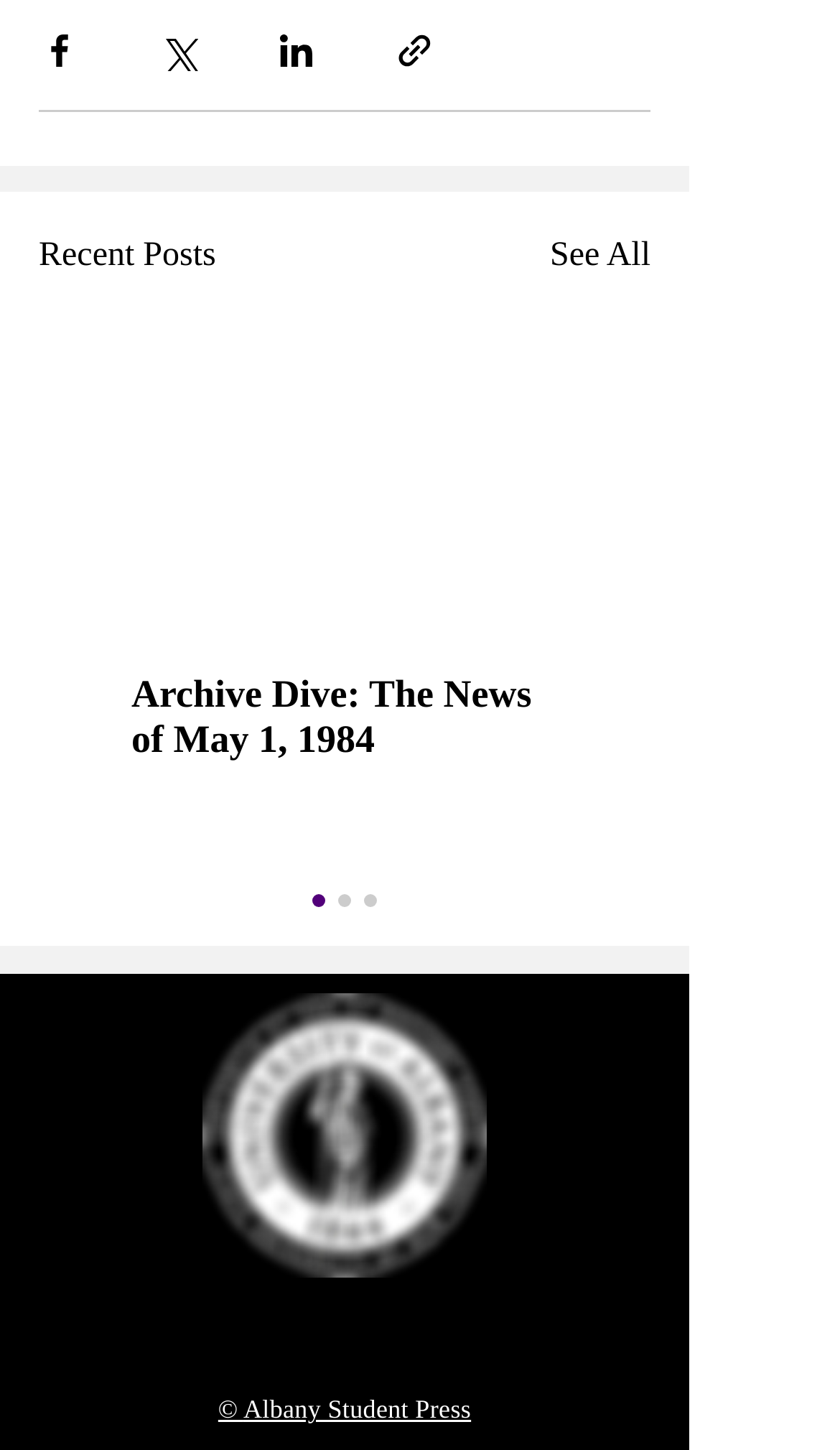Kindly determine the bounding box coordinates for the clickable area to achieve the given instruction: "Share via Facebook".

[0.046, 0.021, 0.095, 0.049]